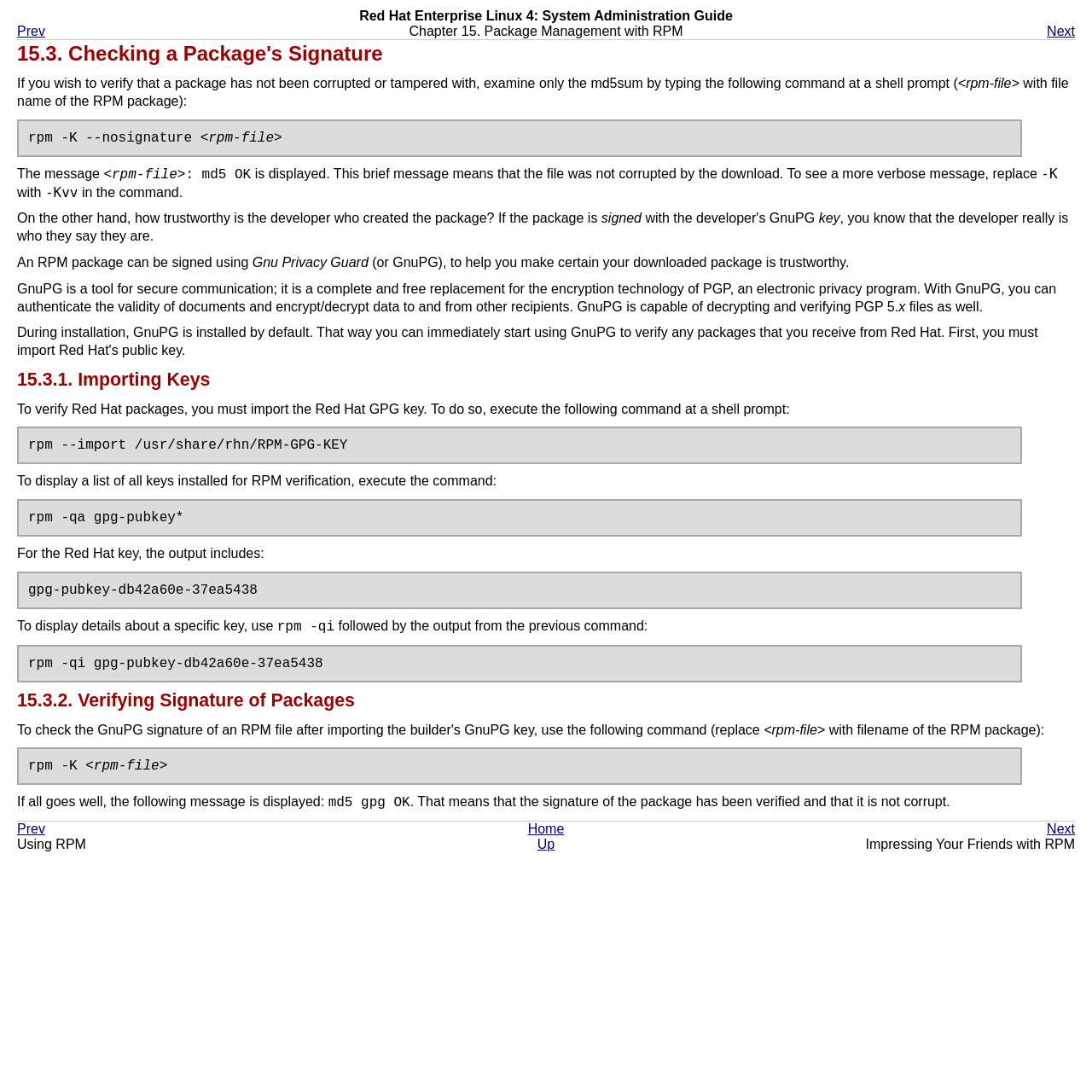Locate and extract the text of the main heading on the webpage.

15.3. Checking a Package's Signature